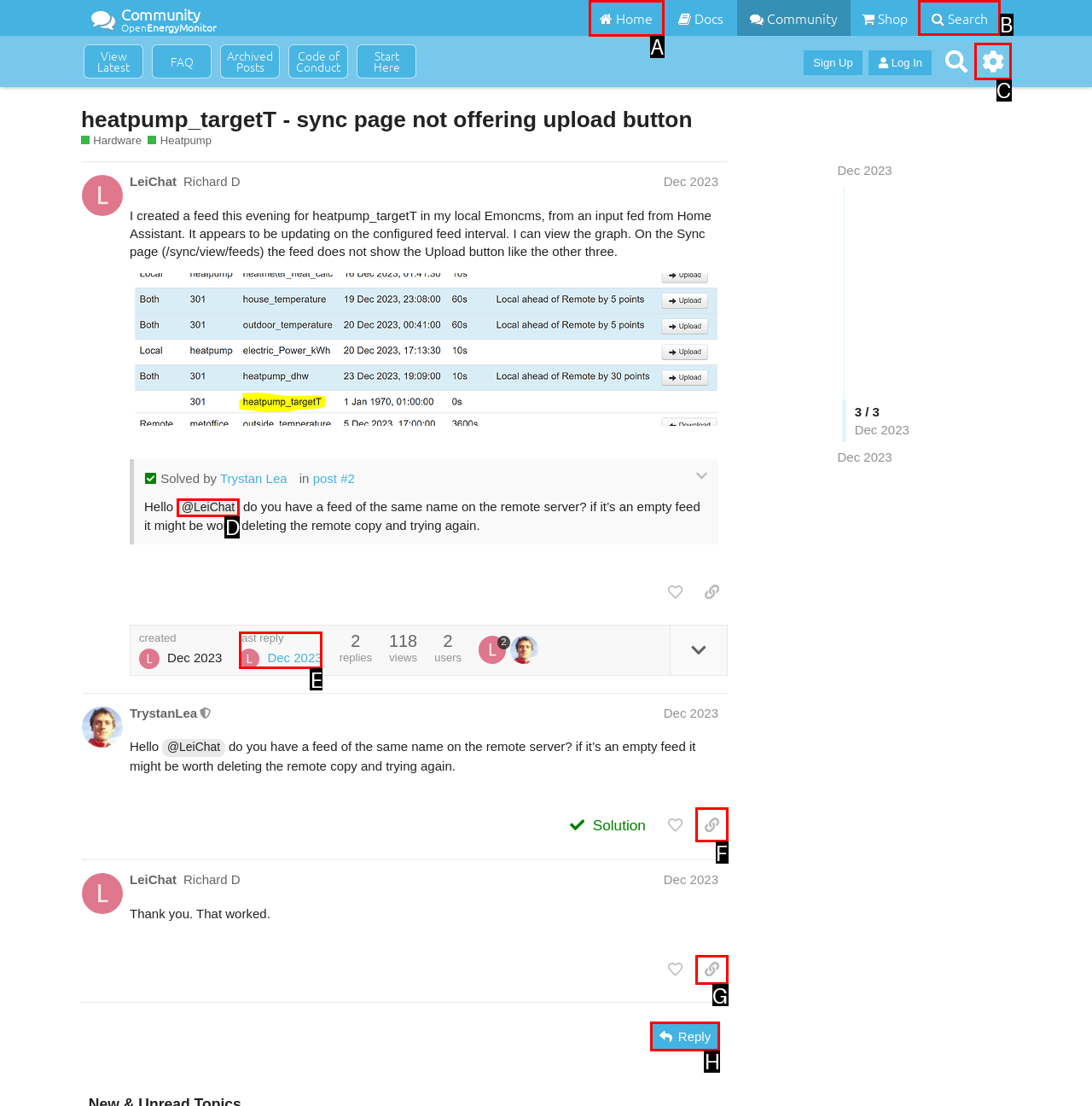Determine the HTML element to be clicked to complete the task: Search for something on OpenEnergyMonitor. Answer by giving the letter of the selected option.

B